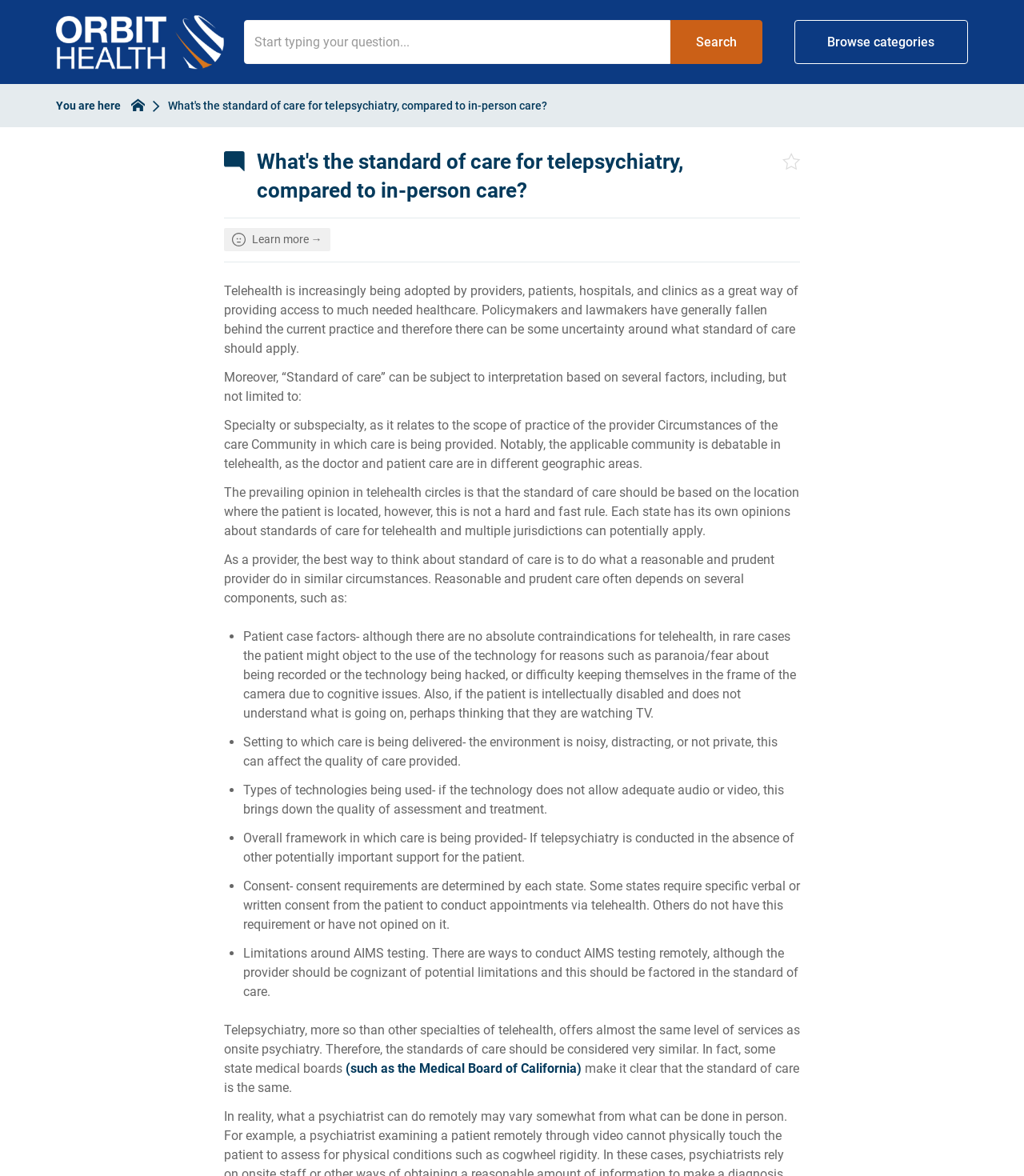Use the details in the image to answer the question thoroughly: 
What factors affect the standard of care in telehealth?

According to the webpage, the standard of care in telehealth is affected by several factors, including patient case factors, the setting to which care is being delivered, the types of technologies being used, the overall framework in which care is being provided, consent requirements, and limitations around AIMS testing, as listed in the bullet points.